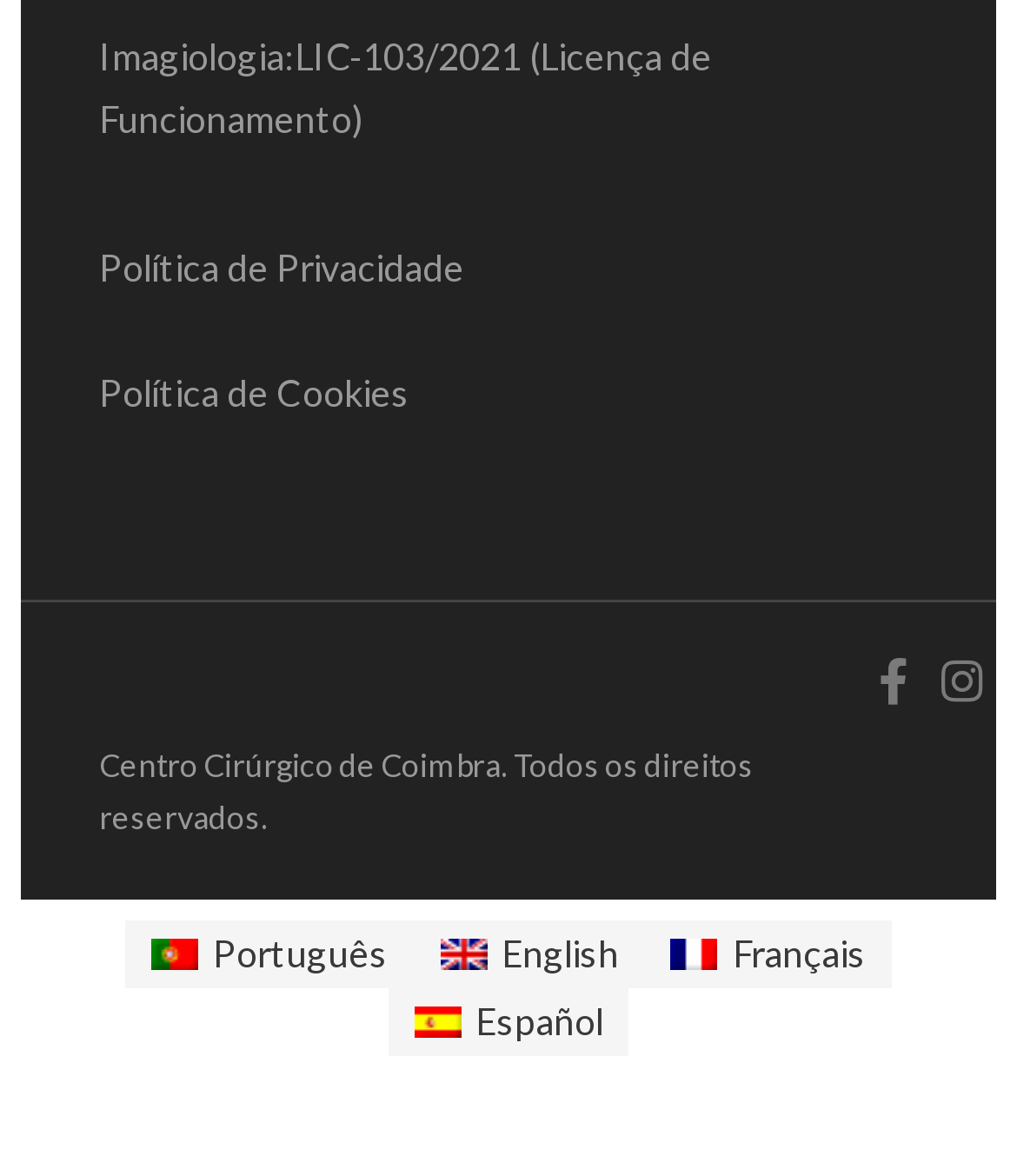What is the function of the icon ''?
Provide a comprehensive and detailed answer to the question.

I couldn't determine the function of the icon '' based on the given webpage, but it might be a social media link or a contact icon.